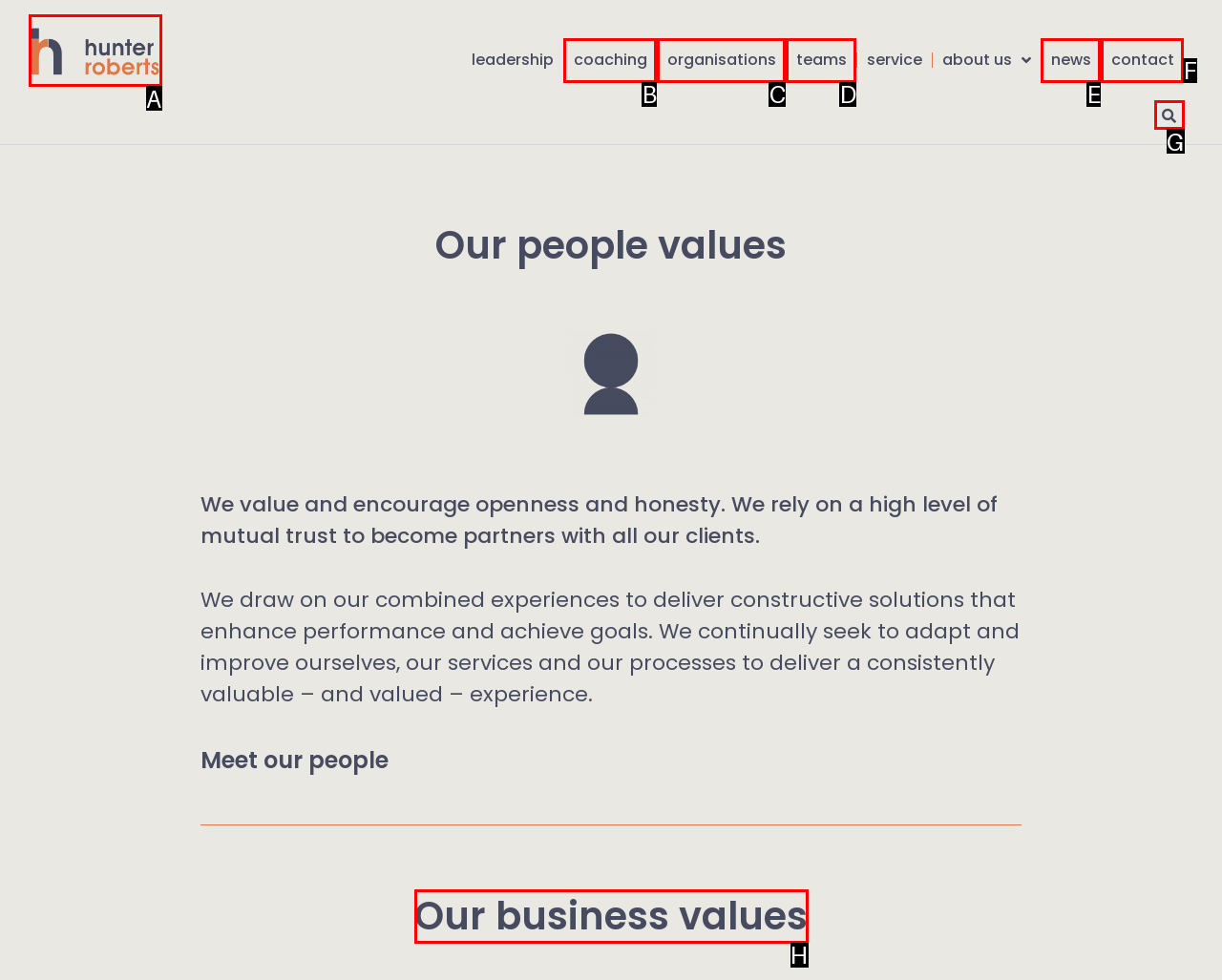Point out the correct UI element to click to carry out this instruction: Search for something
Answer with the letter of the chosen option from the provided choices directly.

G